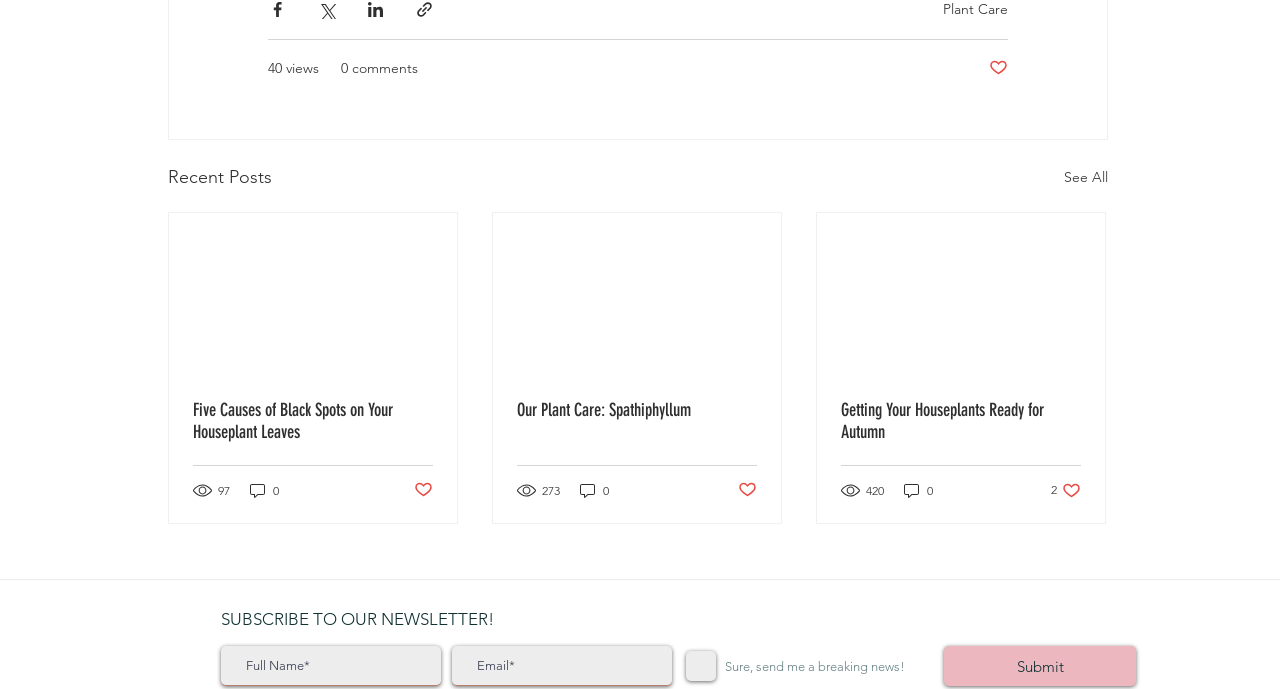Specify the bounding box coordinates for the region that must be clicked to perform the given instruction: "View recent posts".

[0.131, 0.237, 0.212, 0.279]